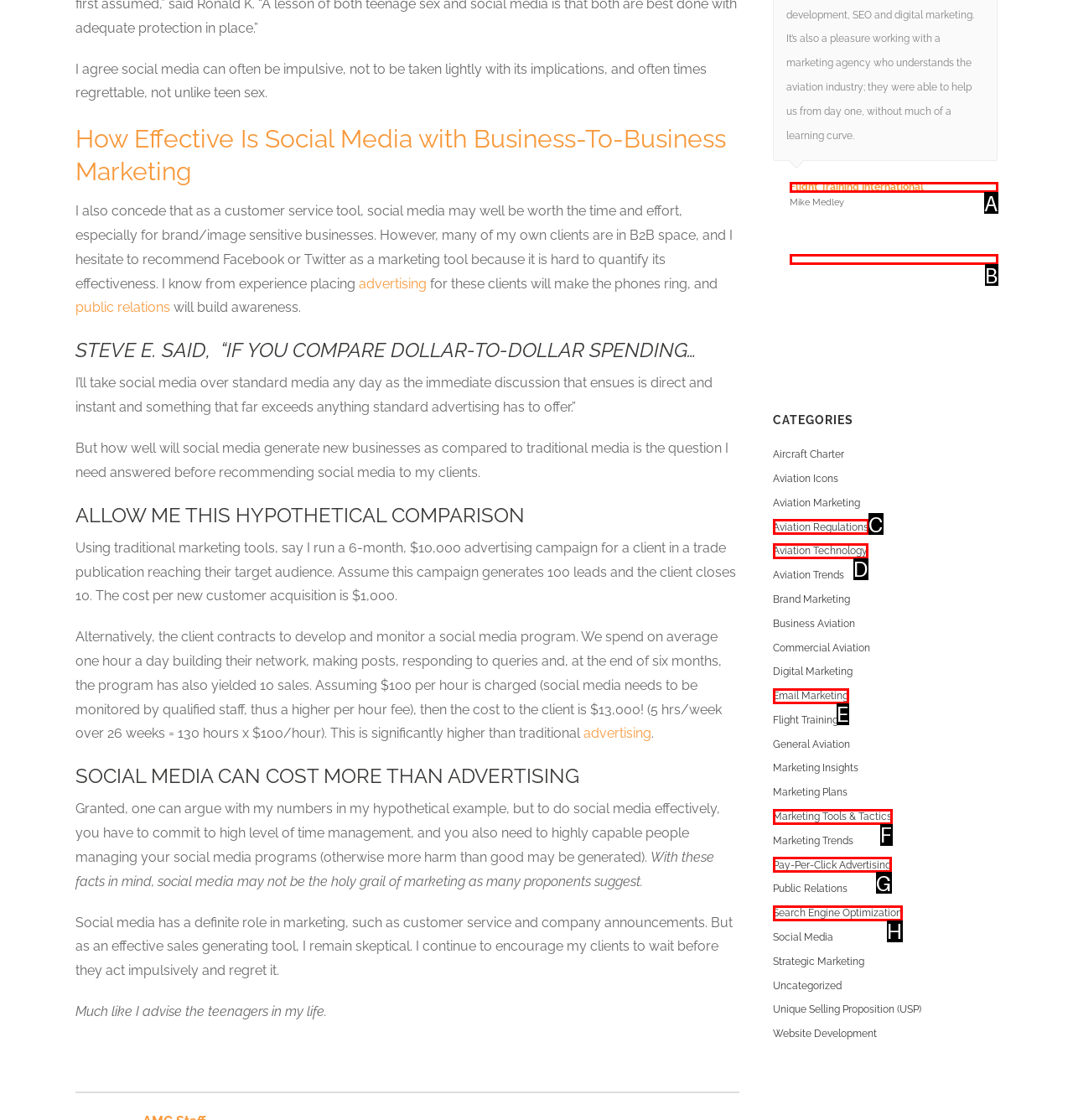Identify the HTML element to select in order to accomplish the following task: click the link 'Flight Training International'
Reply with the letter of the chosen option from the given choices directly.

A